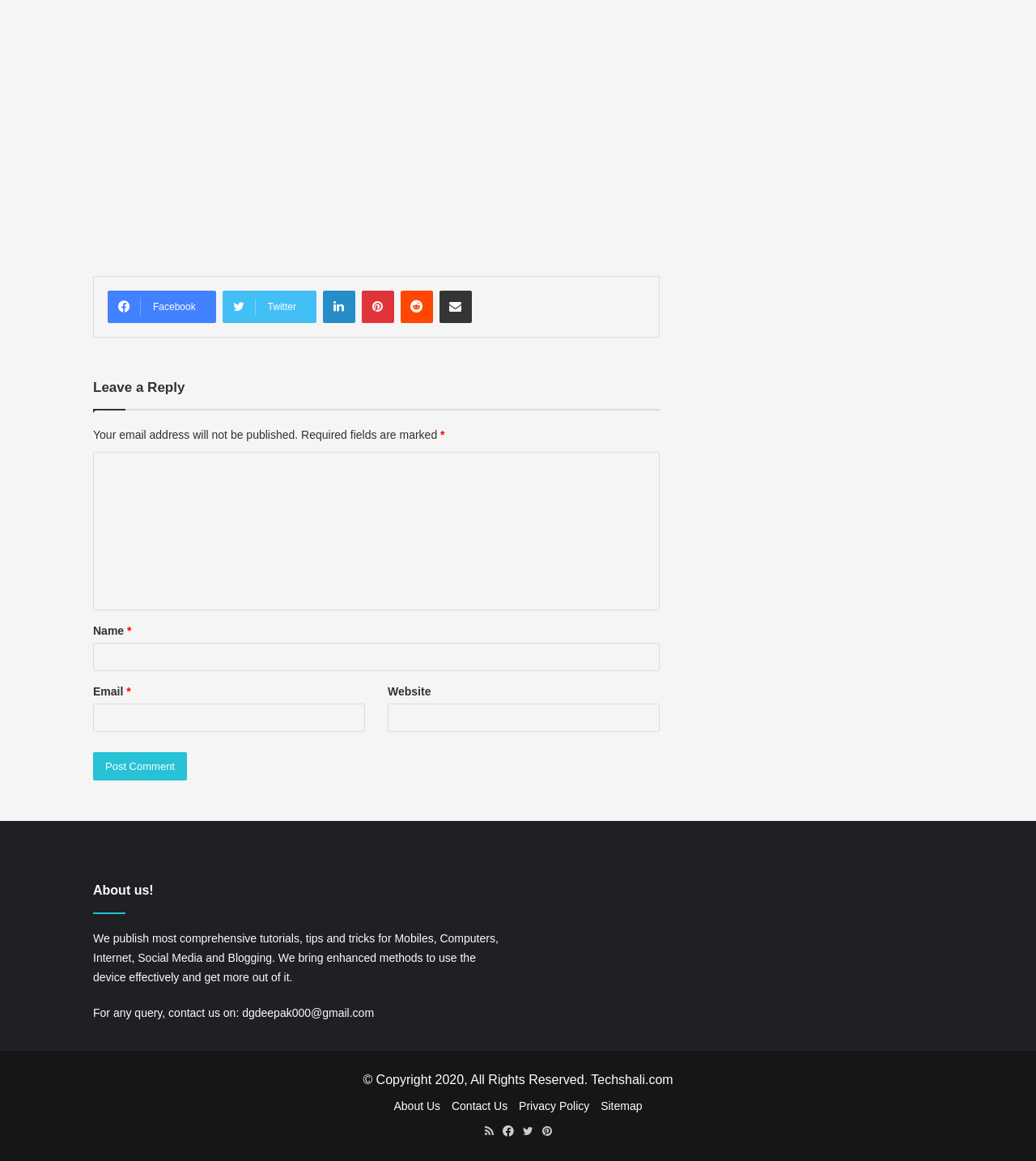What is the button at the bottom of the comment section for?
Please answer the question with a single word or phrase, referencing the image.

To post a comment